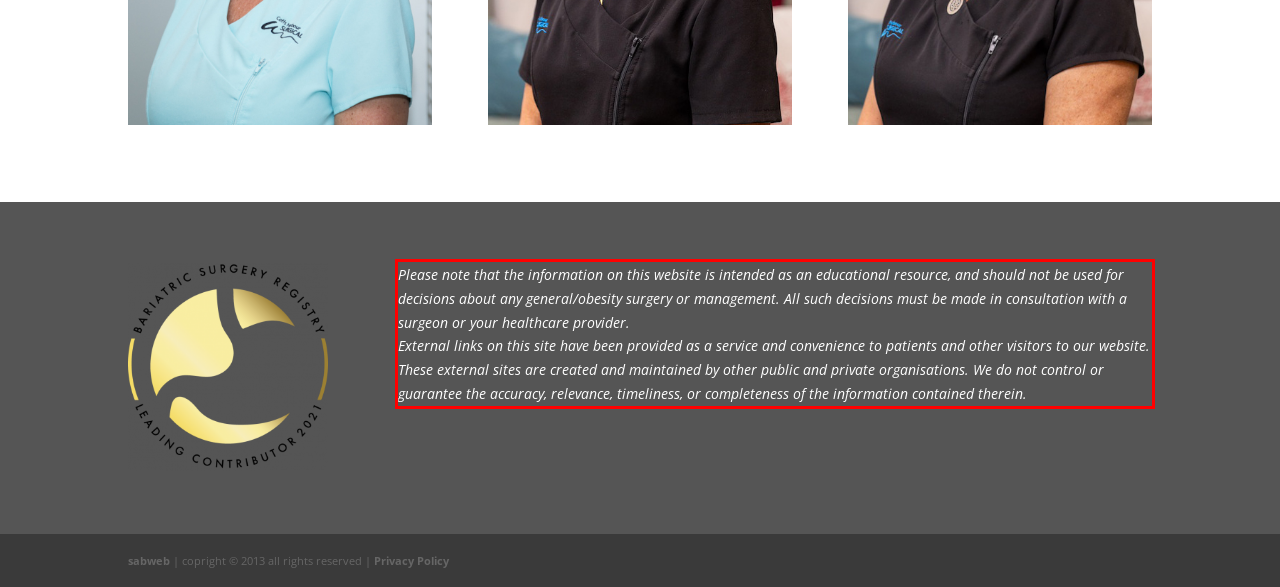You are provided with a screenshot of a webpage that includes a red bounding box. Extract and generate the text content found within the red bounding box.

Please note that the information on this website is intended as an educational resource, and should not be used for decisions about any general/obesity surgery or management. All such decisions must be made in consultation with a surgeon or your healthcare provider. External links on this site have been provided as a service and convenience to patients and other visitors to our website. These external sites are created and maintained by other public and private organisations. We do not control or guarantee the accuracy, relevance, timeliness, or completeness of the information contained therein.